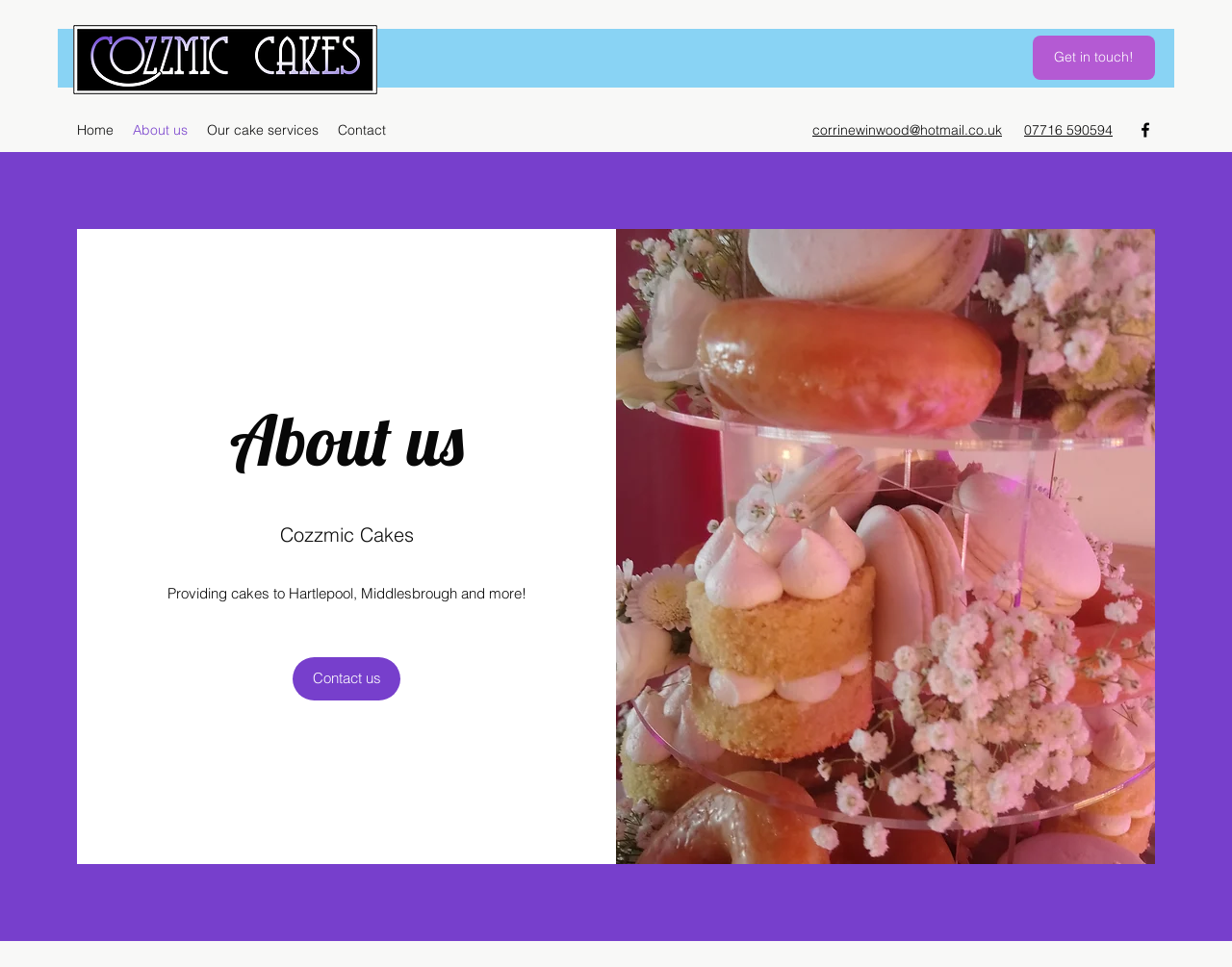Based on the image, provide a detailed and complete answer to the question: 
What is the contact email?

The contact email can be found at the top of the webpage, which is 'corrinewinwood@hotmail.co.uk'.